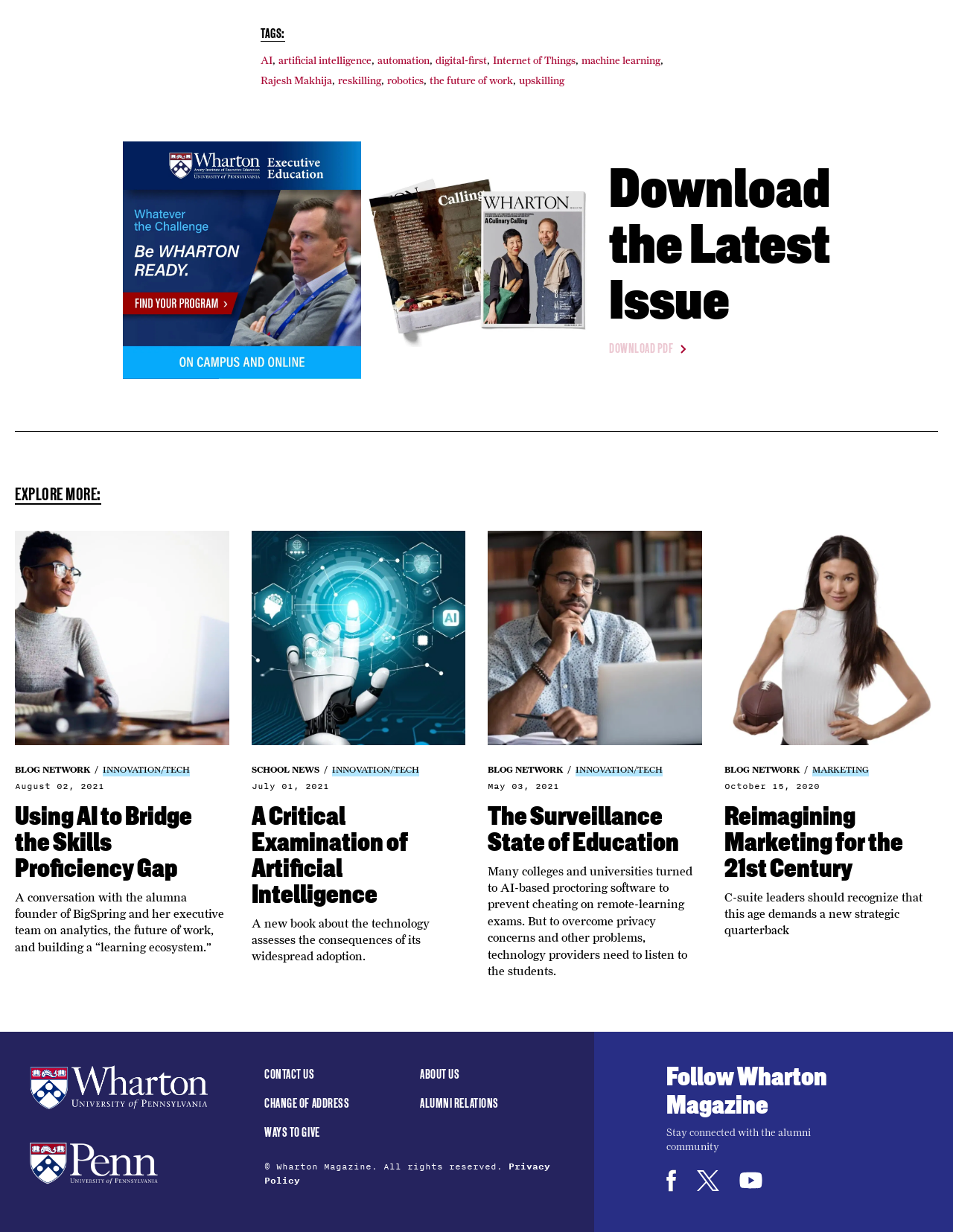Can you specify the bounding box coordinates for the region that should be clicked to fulfill this instruction: "Follow Wharton Magazine on social media".

[0.699, 0.949, 0.715, 0.967]